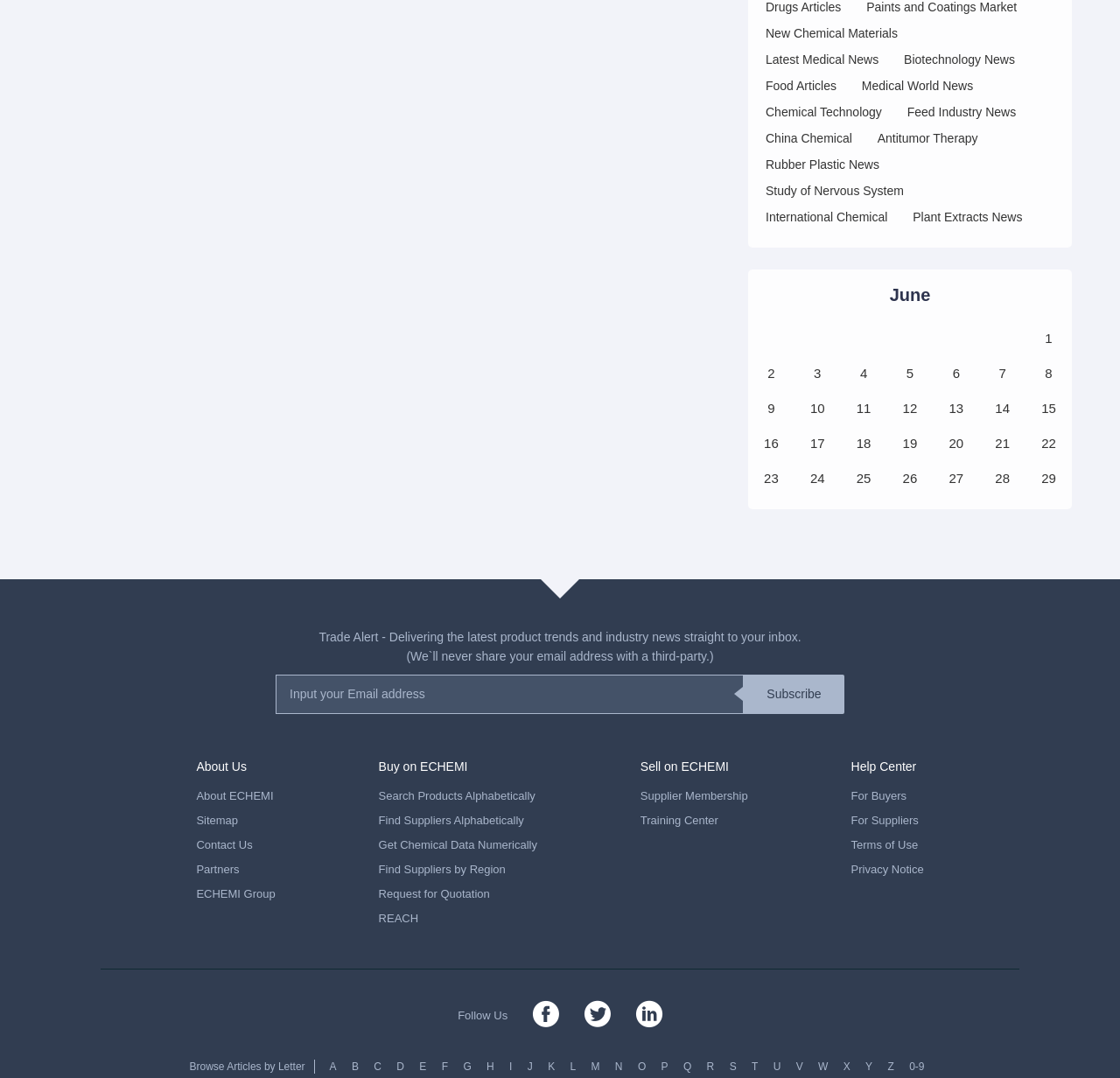Find the bounding box coordinates of the clickable area that will achieve the following instruction: "View table contents".

[0.668, 0.25, 0.957, 0.46]